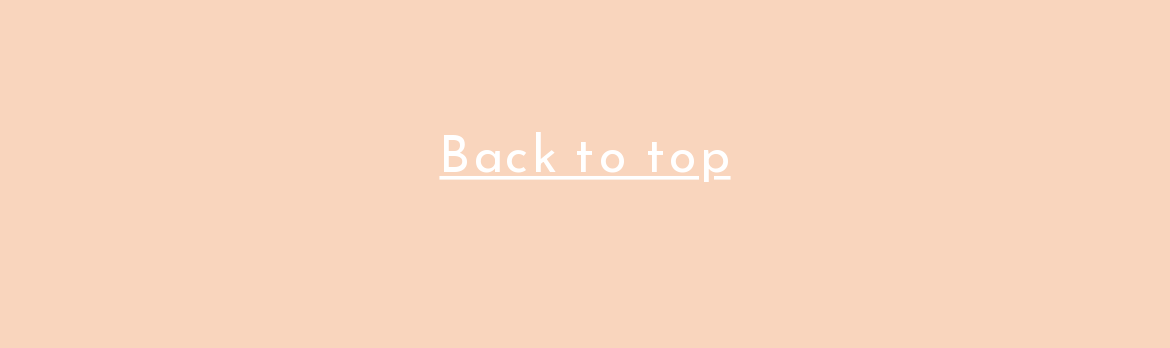What type of content is shared on this webpage? Observe the screenshot and provide a one-word or short phrase answer.

images and videos